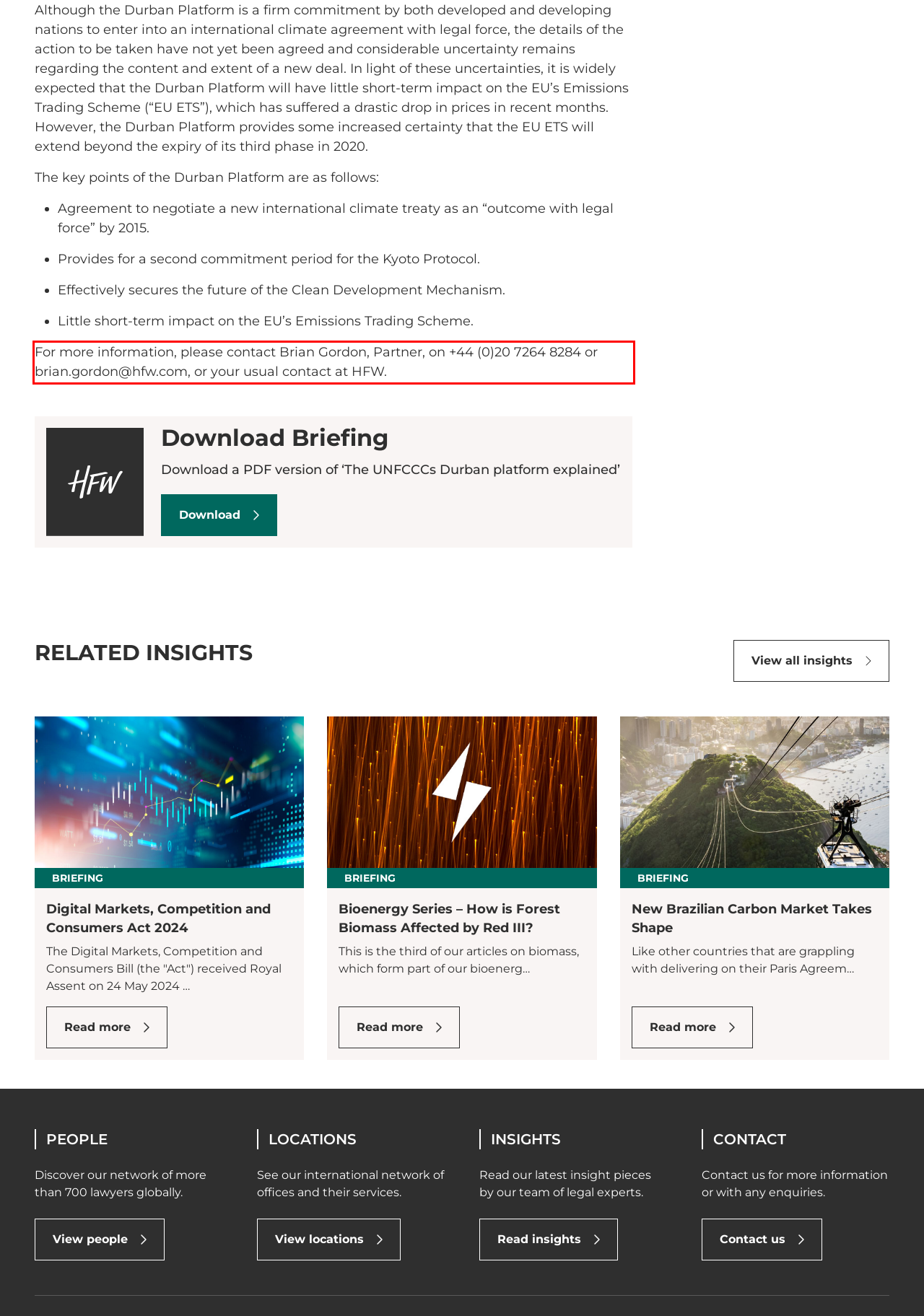Look at the webpage screenshot and recognize the text inside the red bounding box.

For more information, please contact Brian Gordon, Partner, on +44 (0)20 7264 8284 or brian.gordon@hfw.com, or your usual contact at HFW.